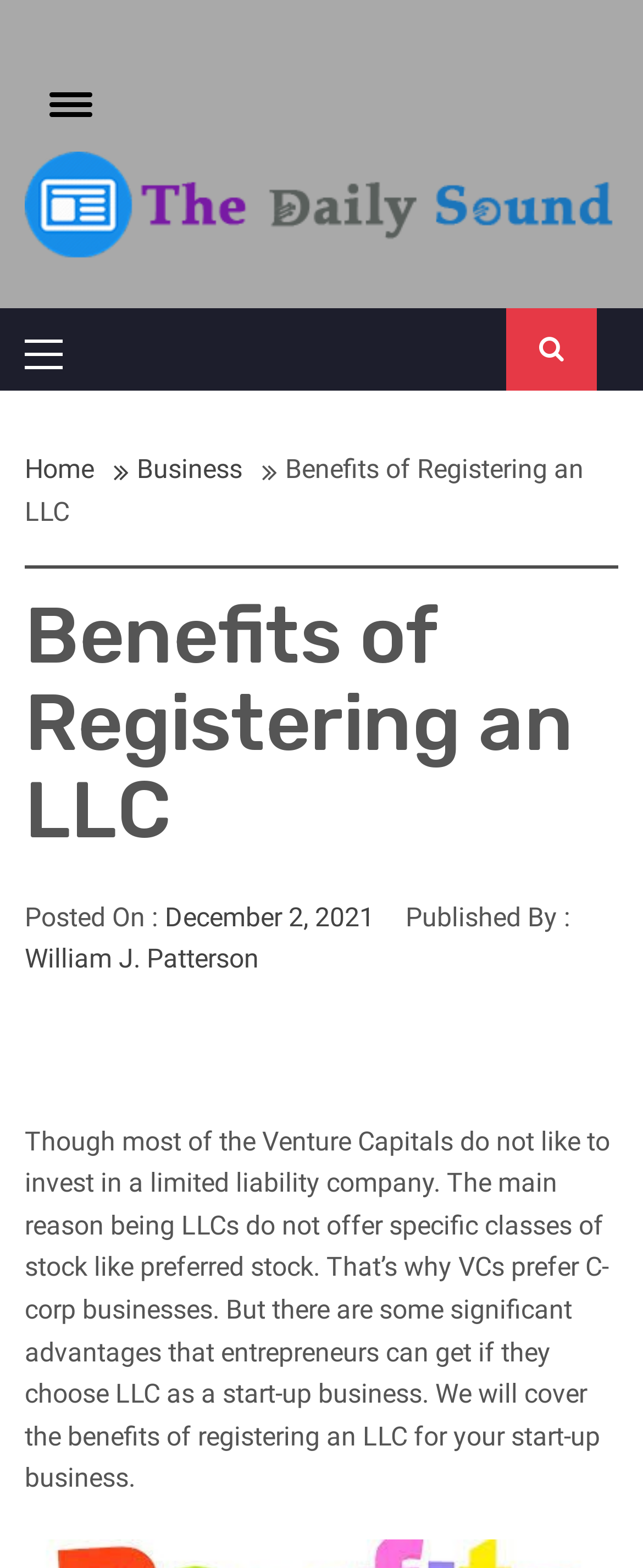Indicate the bounding box coordinates of the clickable region to achieve the following instruction: "View February 2022."

None